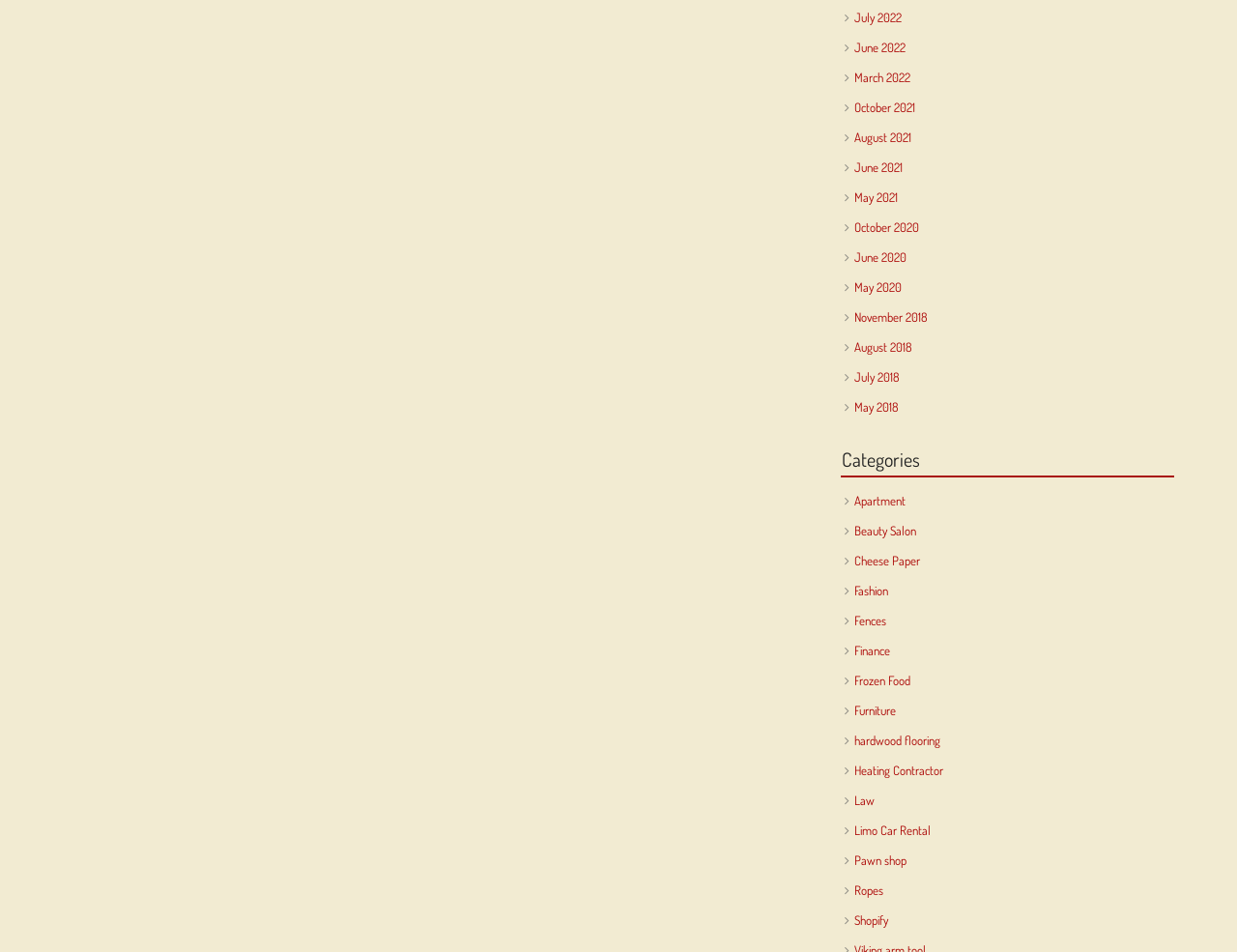Please answer the following question using a single word or phrase: Is there a category related to food on the webpage?

Yes